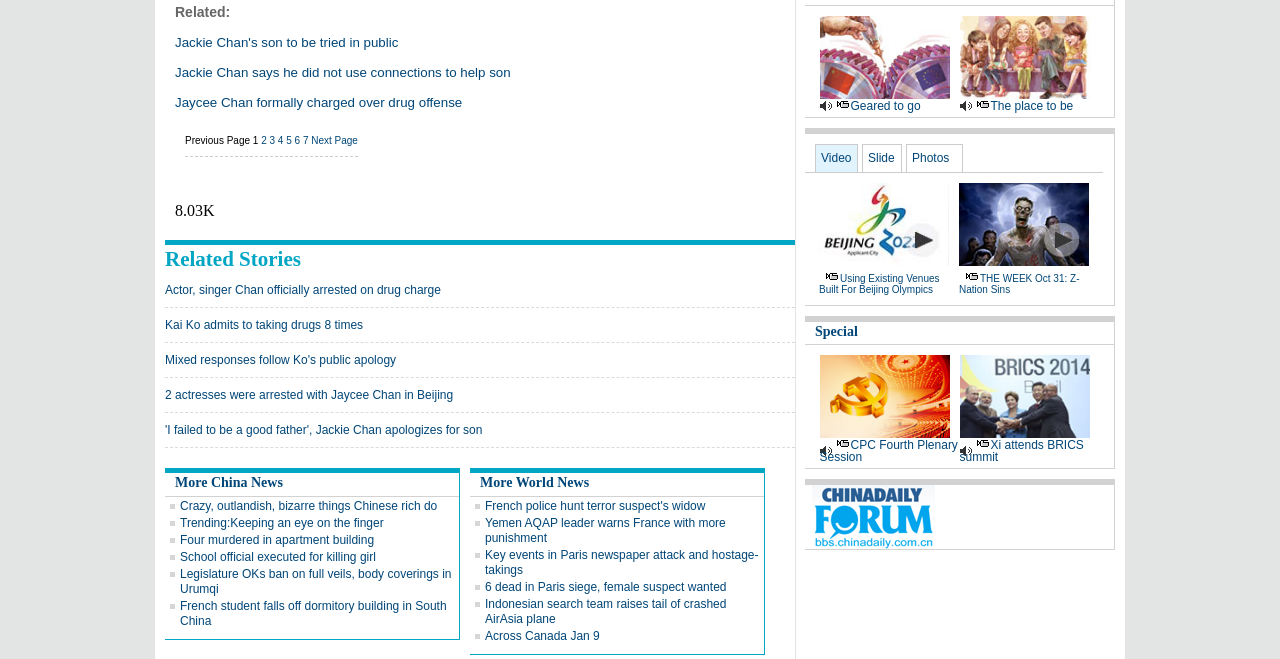Determine the bounding box coordinates of the region that needs to be clicked to achieve the task: "Click on 'Related Stories'".

[0.129, 0.375, 0.235, 0.411]